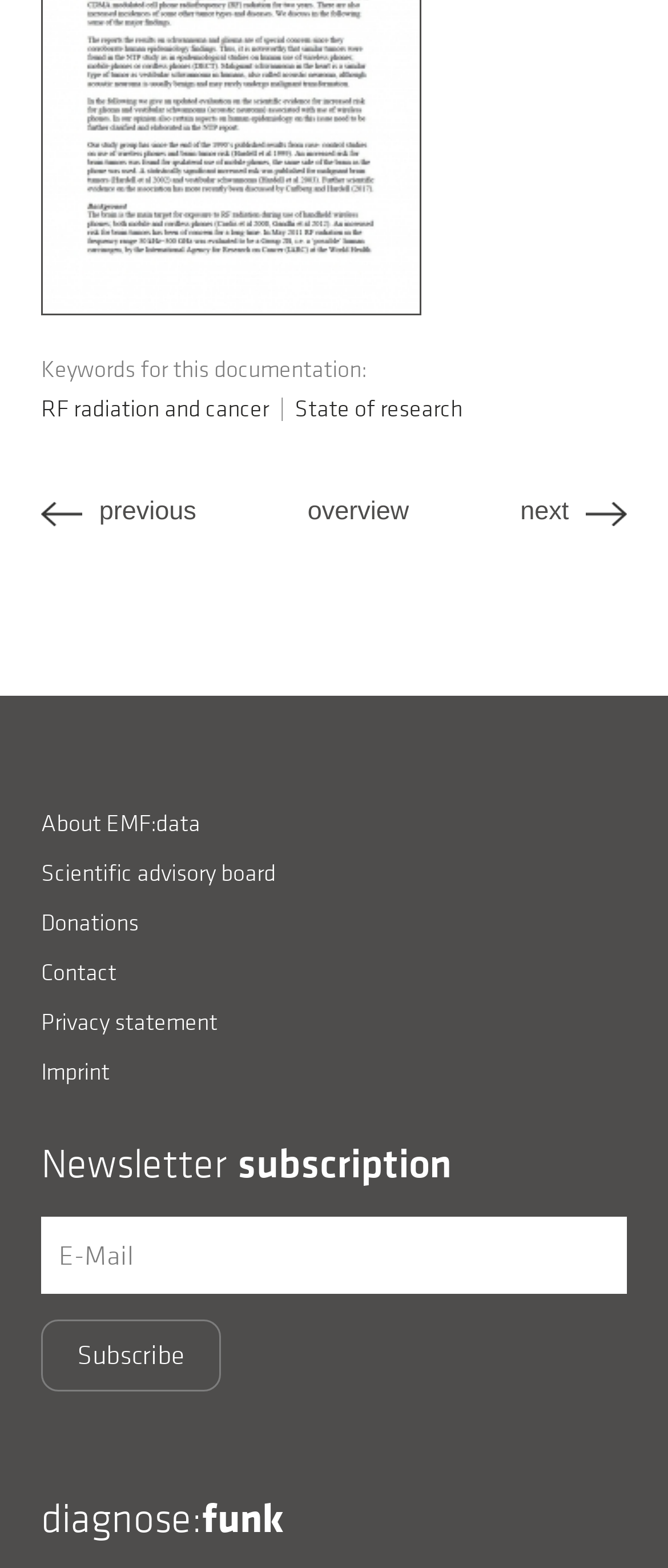Respond to the following question with a brief word or phrase:
How many links are there in the footer section?

6